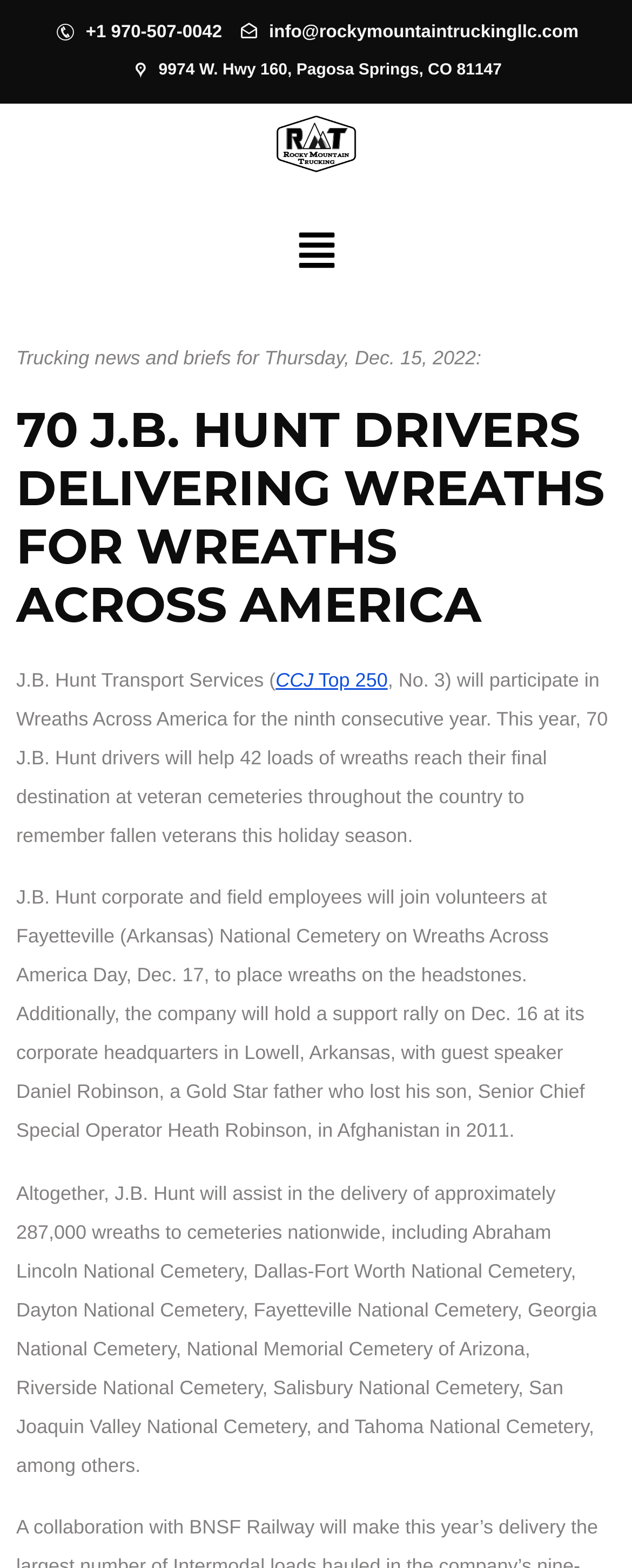Who is the guest speaker at the support rally on Dec. 16 at J.B. Hunt's corporate headquarters?
Using the picture, provide a one-word or short phrase answer.

Daniel Robinson